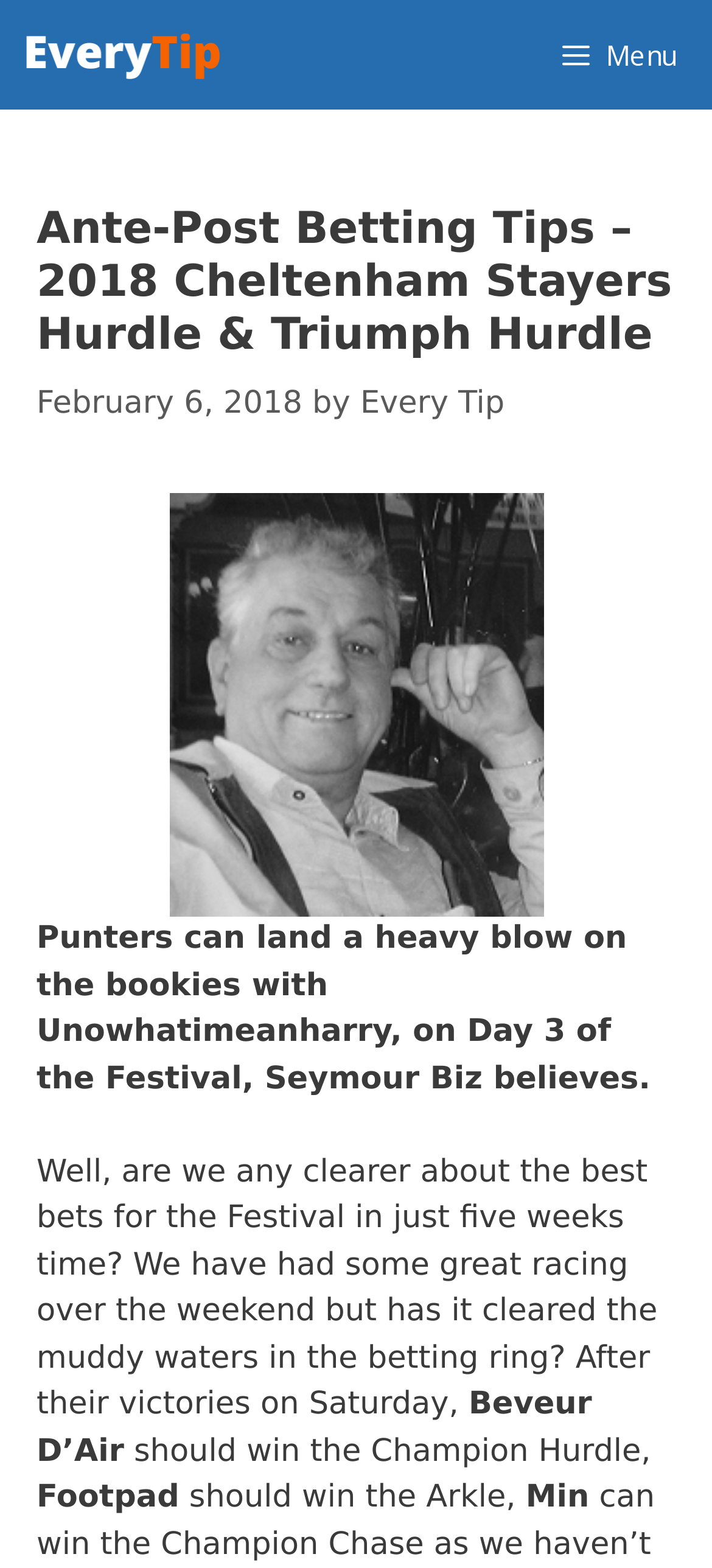Respond to the question with just a single word or phrase: 
What is the date of the article?

February 6, 2018